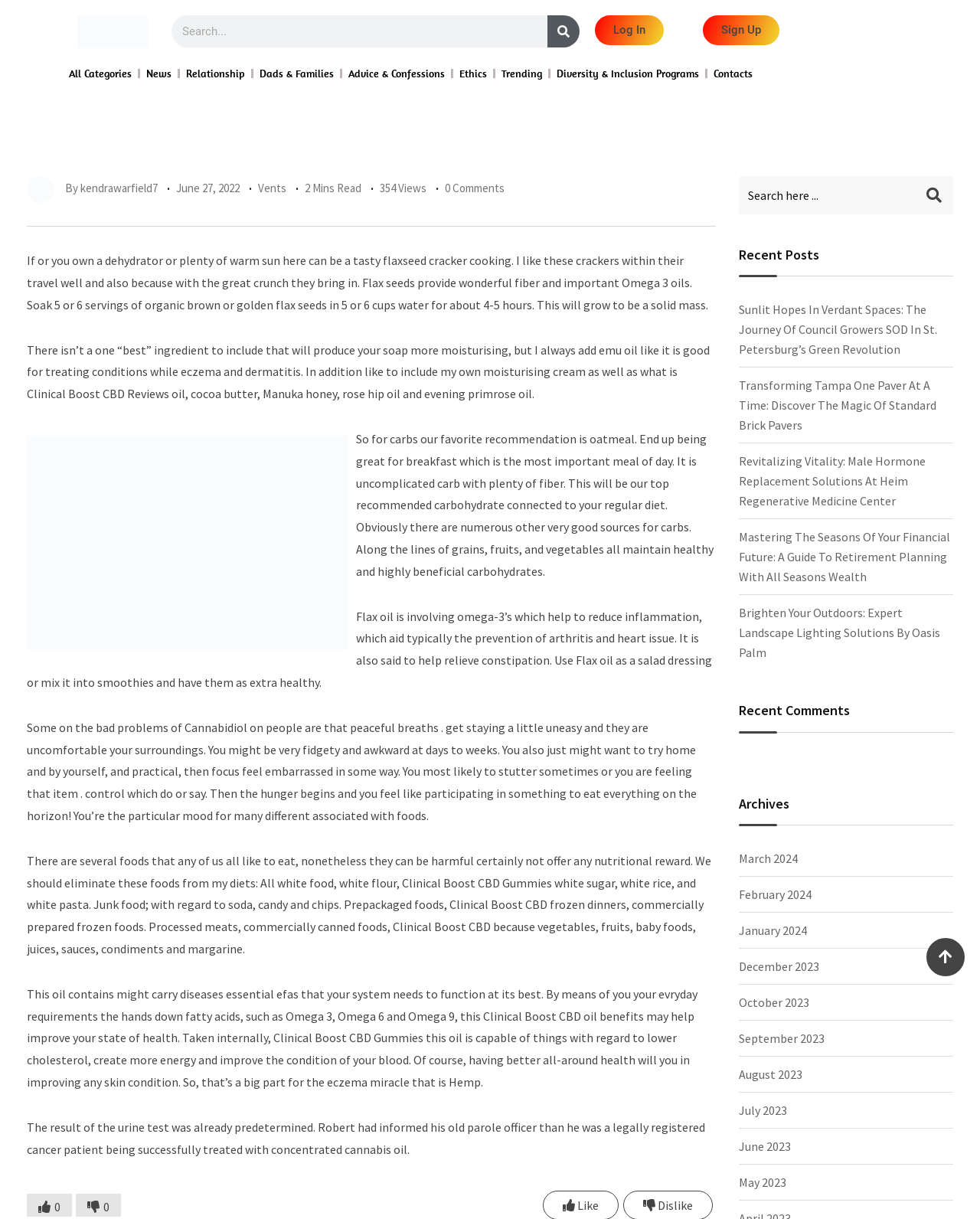What is the text of the first article? Observe the screenshot and provide a one-word or short phrase answer.

If or you own a dehydrator or plenty of warm sun here can be a tasty flaxseed cracker cooking.